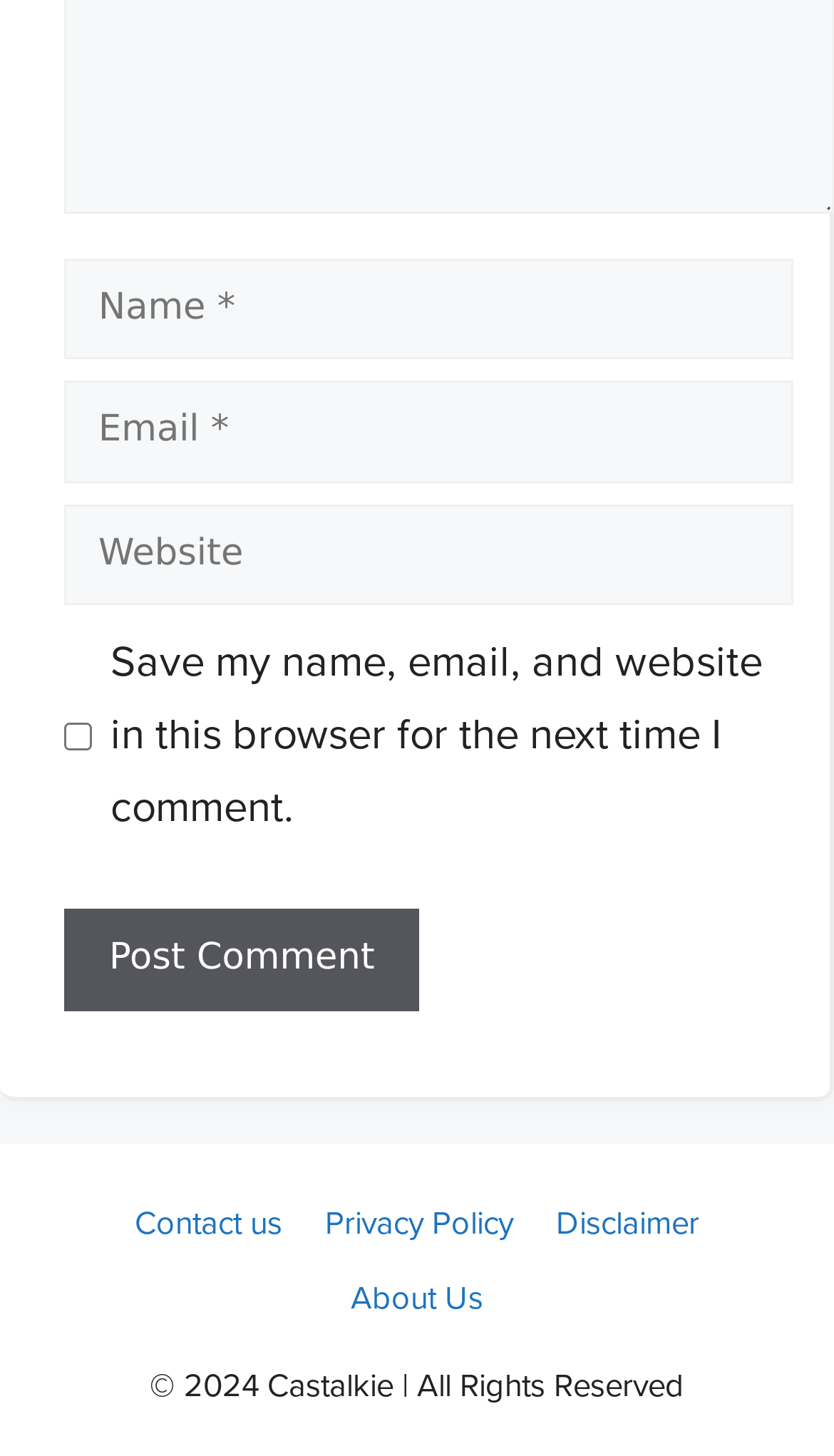Provide your answer to the question using just one word or phrase: What is the copyright year of the website?

2024